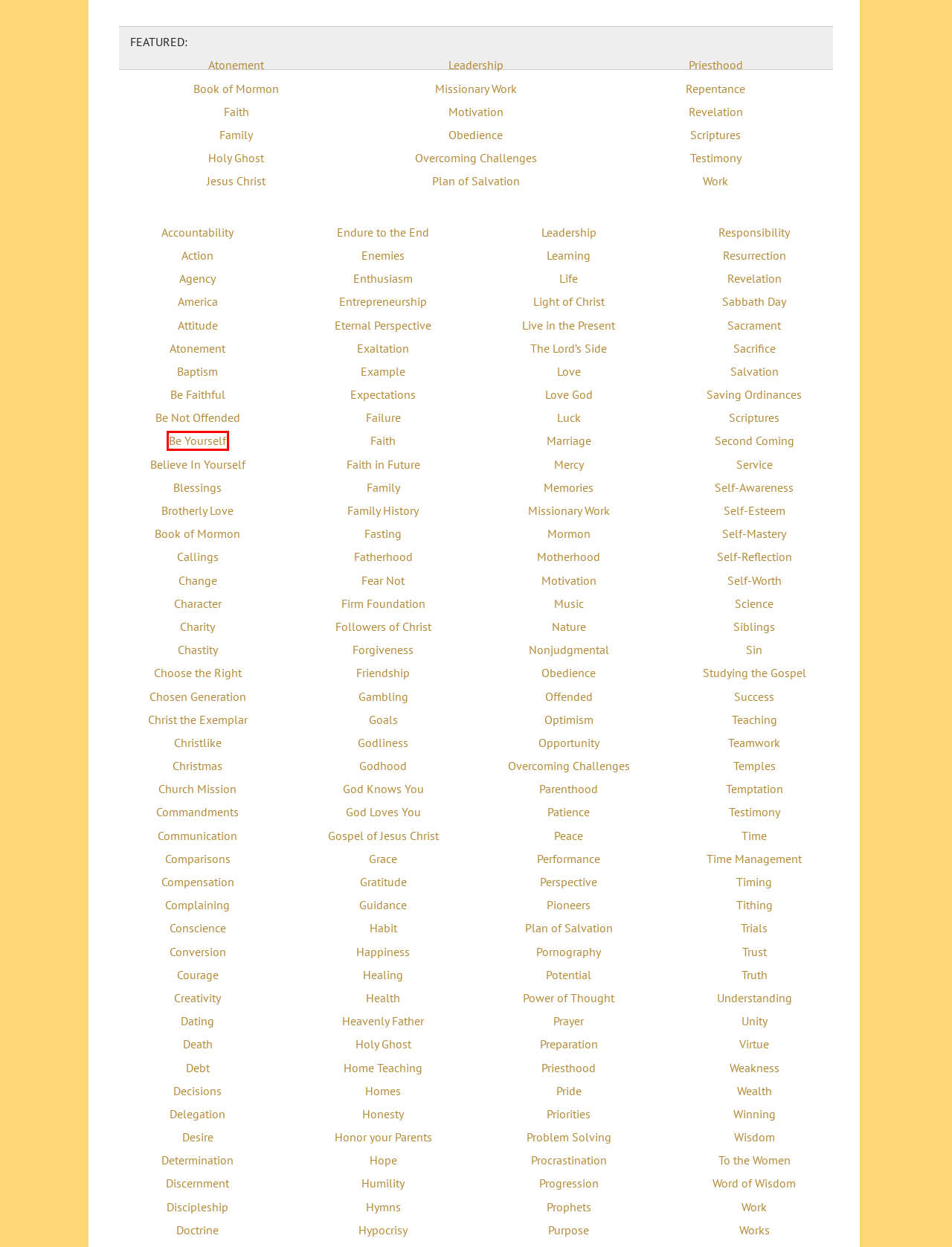Check out the screenshot of a webpage with a red rectangle bounding box. Select the best fitting webpage description that aligns with the new webpage after clicking the element inside the bounding box. Here are the candidates:
A. Choose the Right | LDSminds
B. Communication | LDSminds
C. Failure | LDSminds
D. Weakness | LDSminds
E. Luck | LDSminds
F. Happiness | LDSminds
G. Leadership | LDSminds
H. Be Yourself | LDSminds

H